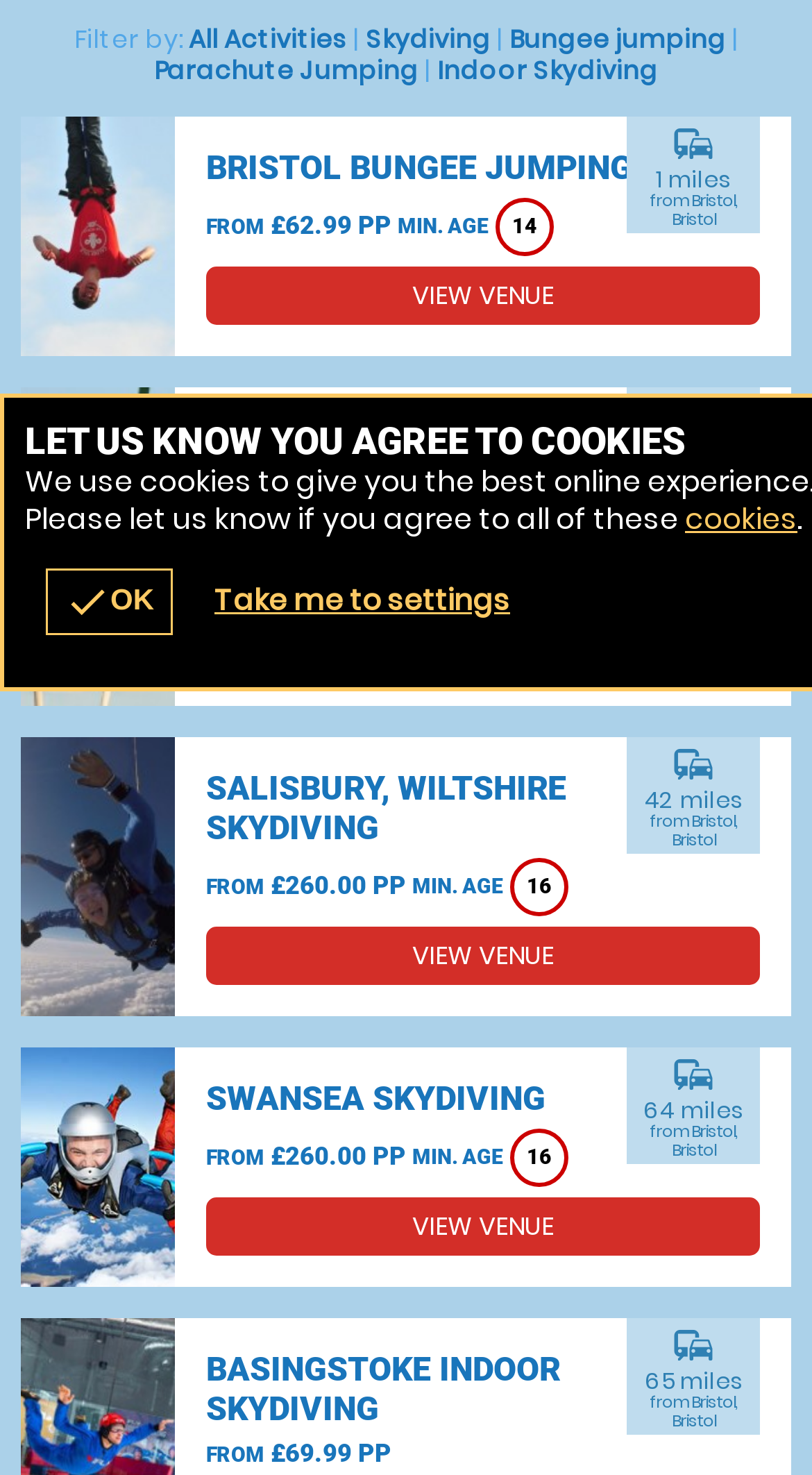Show the bounding box coordinates for the HTML element as described: "Chepstow, Gloucestershire Bungee jumping".

[0.254, 0.284, 0.795, 0.364]